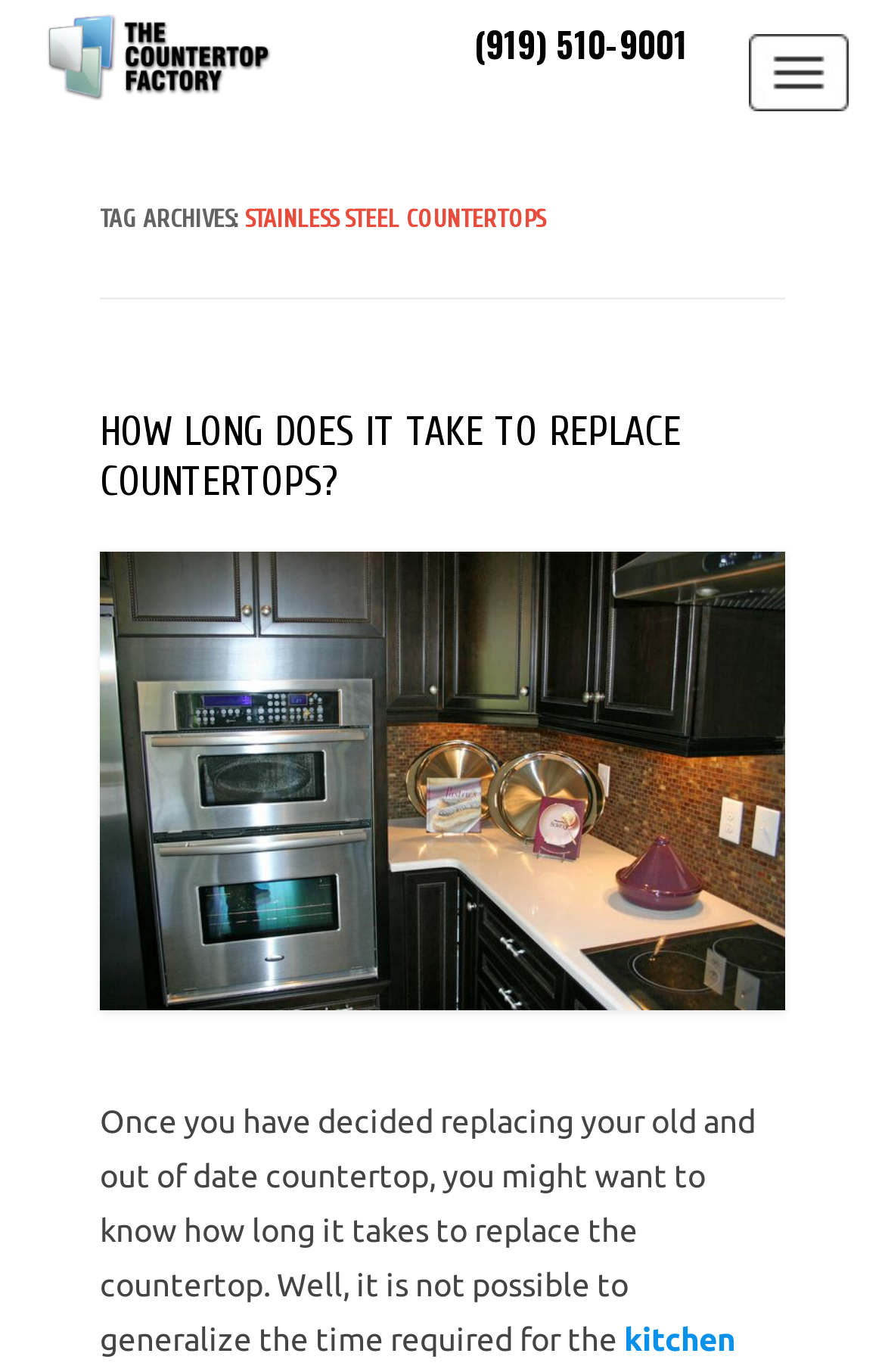Give a one-word or one-phrase response to the question:
What is the main topic of the webpage?

Stainless steel countertops